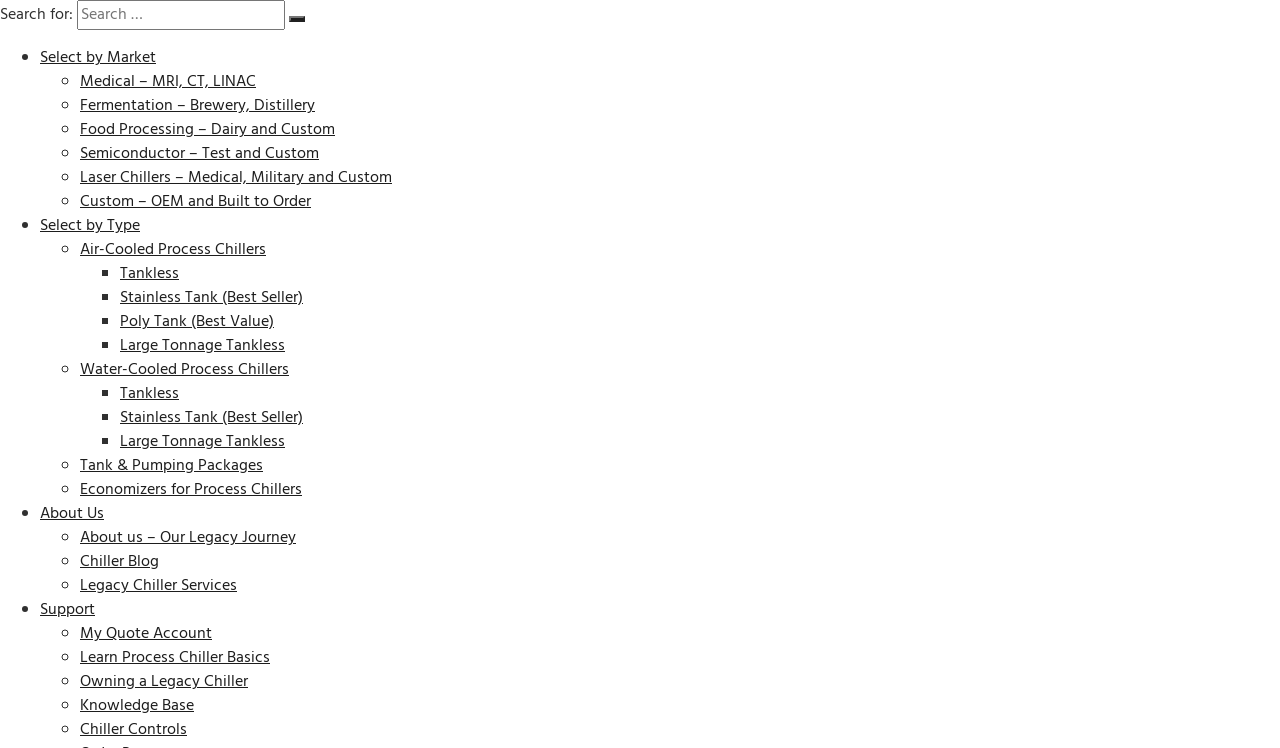Please find the bounding box coordinates in the format (top-left x, top-left y, bottom-right x, bottom-right y) for the given element description. Ensure the coordinates are floating point numbers between 0 and 1. Description: Legacy Chiller Services

[0.062, 0.766, 0.185, 0.801]